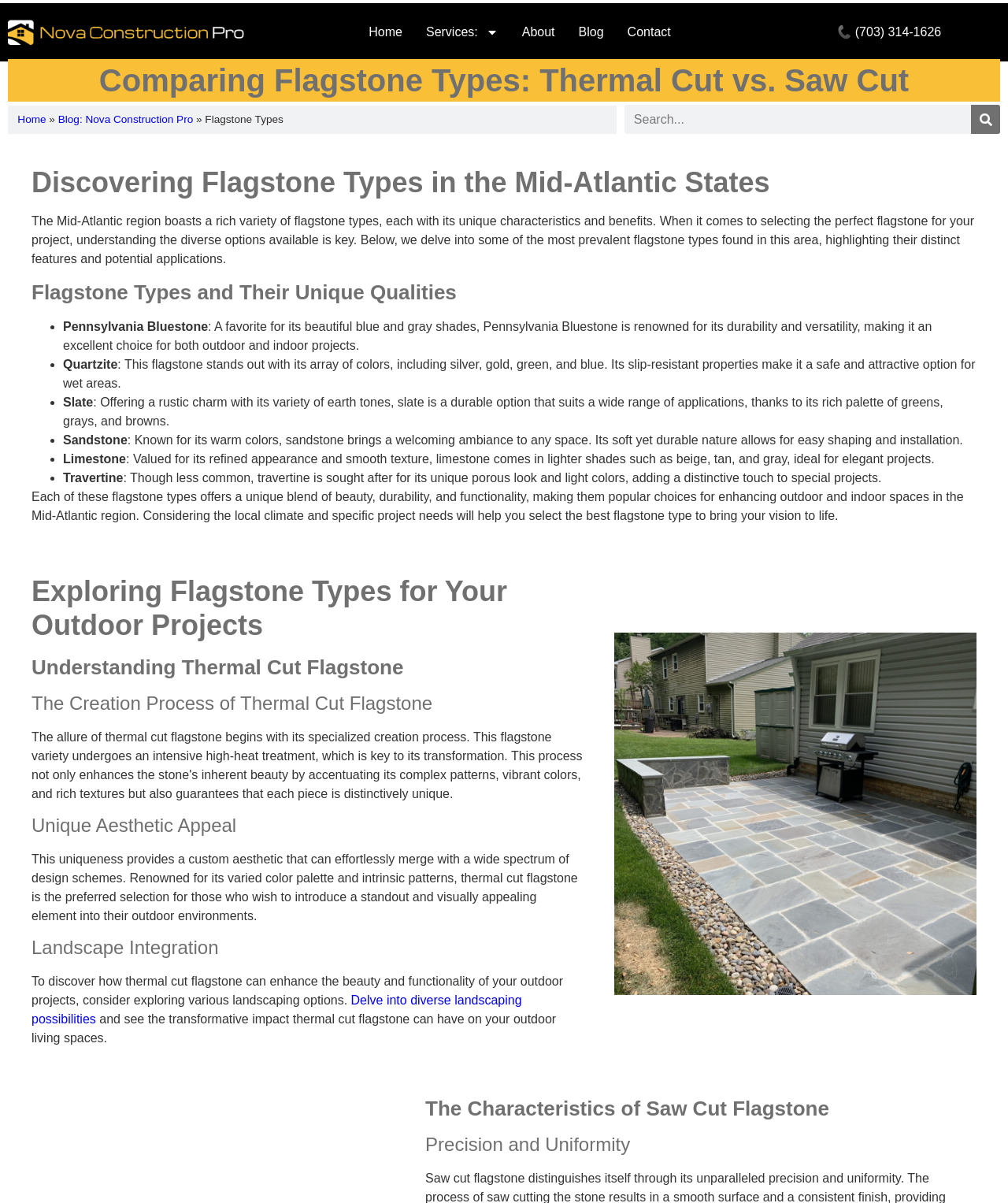Describe the webpage in detail, including text, images, and layout.

This webpage is about comparing flagstone types, specifically thermal cut and saw cut, and their unique characteristics. At the top, there is a logo of Nova Construction Pro, a navigation menu, and a search bar. Below the navigation menu, there is a heading that reads "Comparing Flagstone Types: Thermal Cut vs. Saw Cut". 

Underneath, there is a section that discusses discovering flagstone types in the Mid-Atlantic states, highlighting their distinct features and potential applications. This section is divided into several subheadings, including "Flagstone Types and Their Unique Qualities", which lists different types of flagstone, such as Pennsylvania Bluestone, Quartzite, Slate, Sandstone, Limestone, and Travertine, along with their characteristics and benefits.

Further down, there are sections that explore flagstone types for outdoor projects, understanding thermal cut flagstone, its creation process, unique aesthetic appeal, and landscape integration. These sections provide detailed information about thermal cut flagstone, including its varied color palette, intrinsic patterns, and how it can enhance the beauty and functionality of outdoor projects.

On the right side of the page, there is an image of flagstone types with a square cut. At the bottom, there is a section that discusses the characteristics of saw cut flagstone, including precision and uniformity. Overall, this webpage provides a comprehensive guide to flagstone types, their differences, and their applications in outdoor projects.